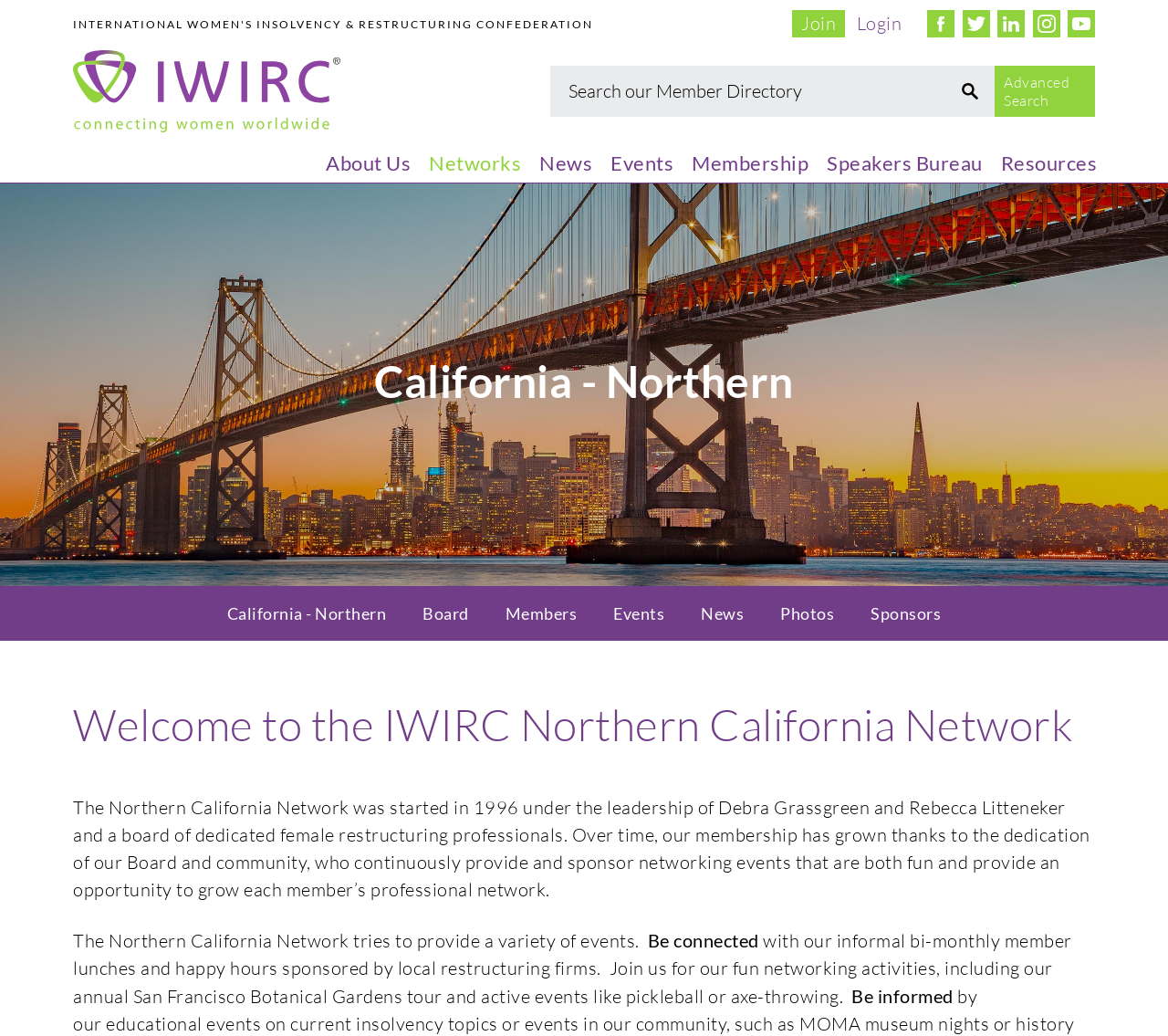Identify the main title of the webpage and generate its text content.

California - Northern